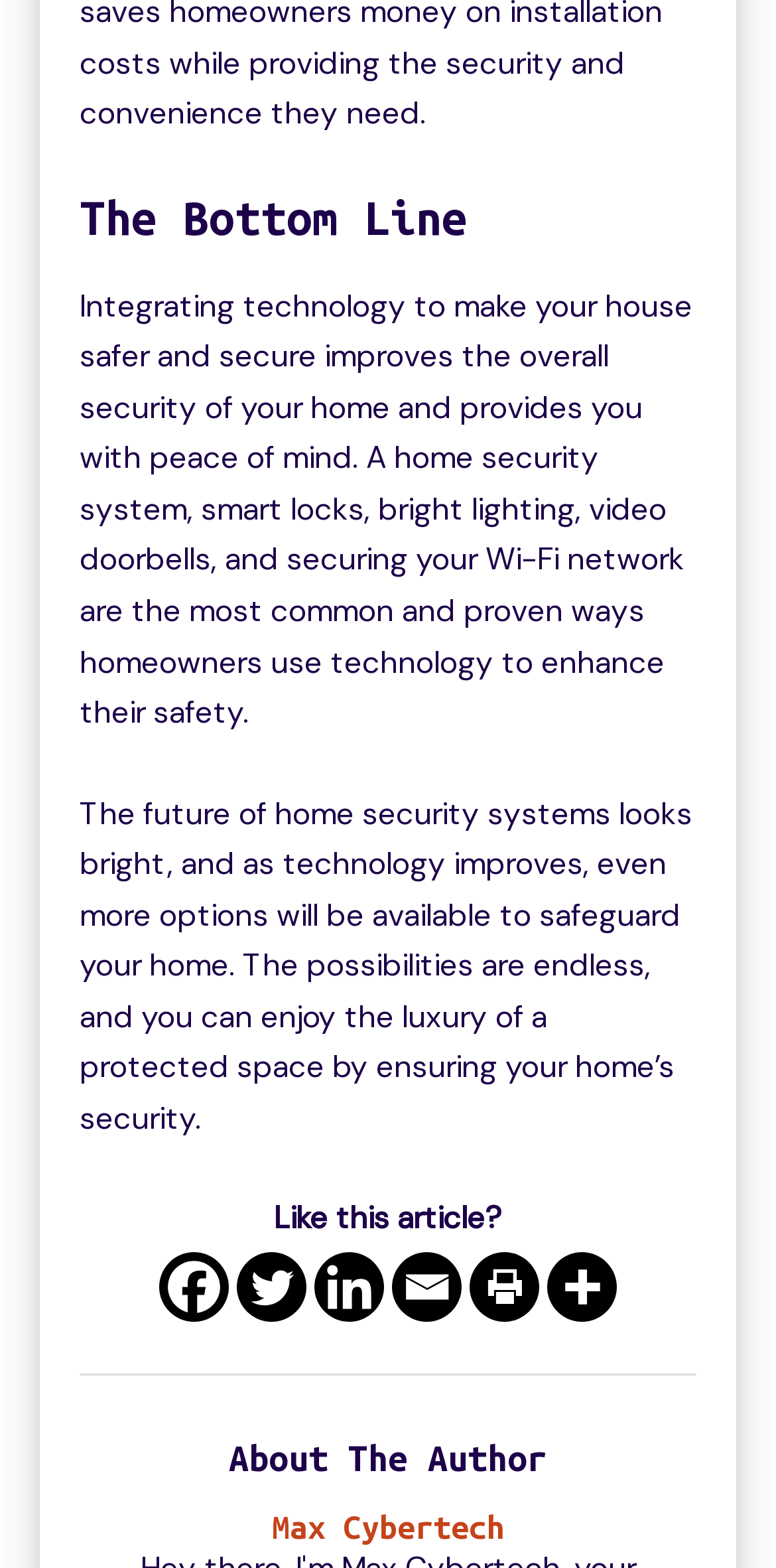What is the purpose of the links at the bottom?
Please provide a single word or phrase answer based on the image.

Sharing the article